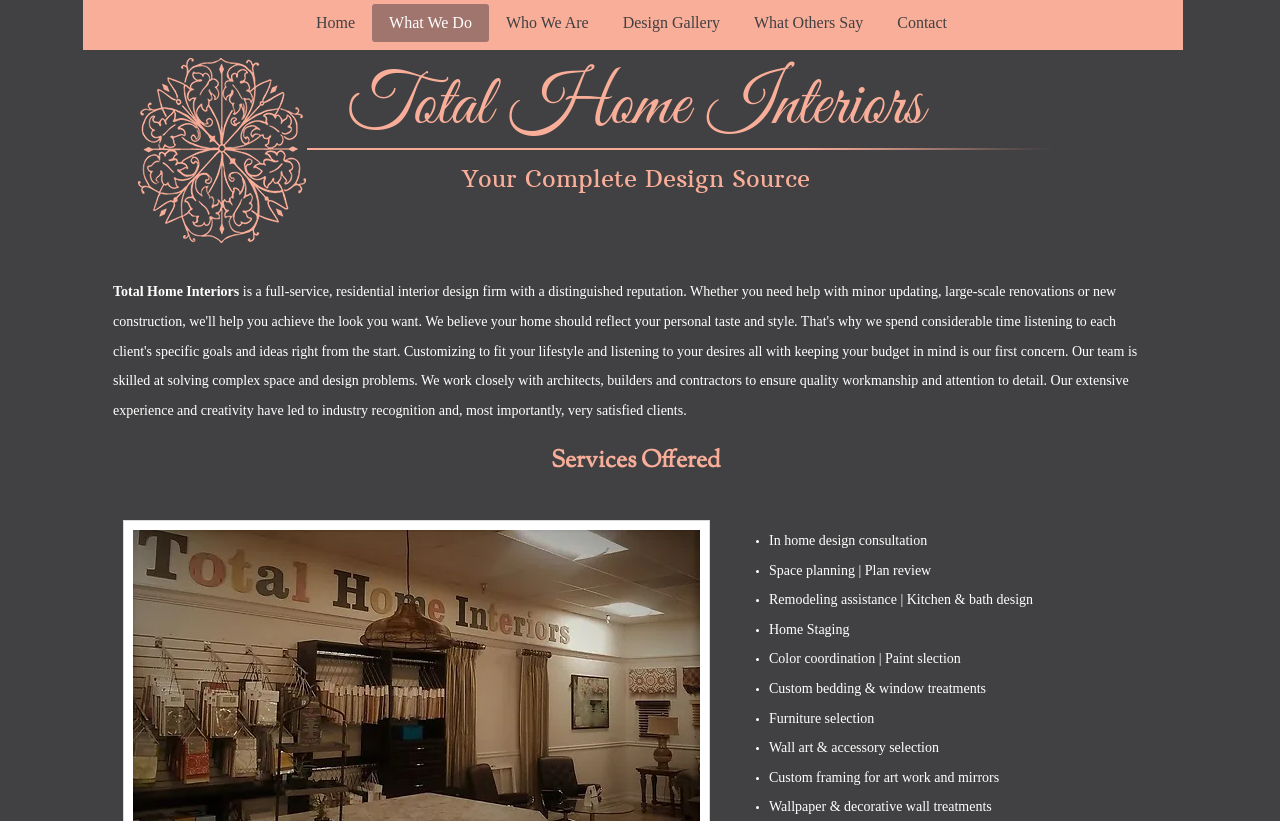What services are offered by Total Home Interiors?
Please respond to the question with a detailed and thorough explanation.

The services offered by Total Home Interiors are listed in the section with the heading 'Services Offered'. The services include in home design consultation, space planning, plan review, remodeling assistance, kitchen & bath design, home staging, color coordination, paint selection, custom bedding & window treatments, furniture selection, wall art & accessory selection, custom framing for art work and mirrors, and wallpaper & decorative wall treatments.